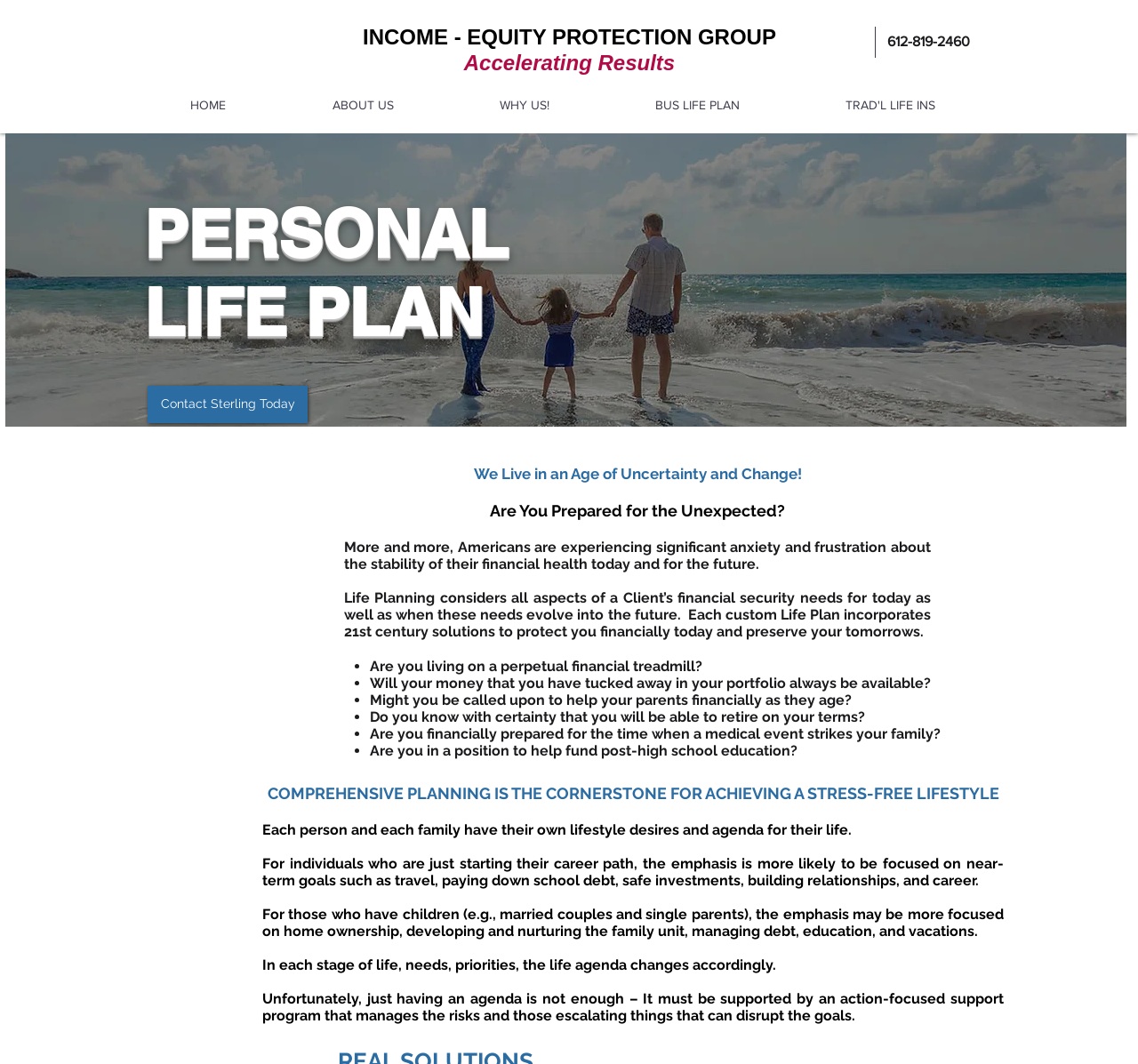Answer this question using a single word or a brief phrase:
What is the award received by Sterling Secure?

Best-in-Class